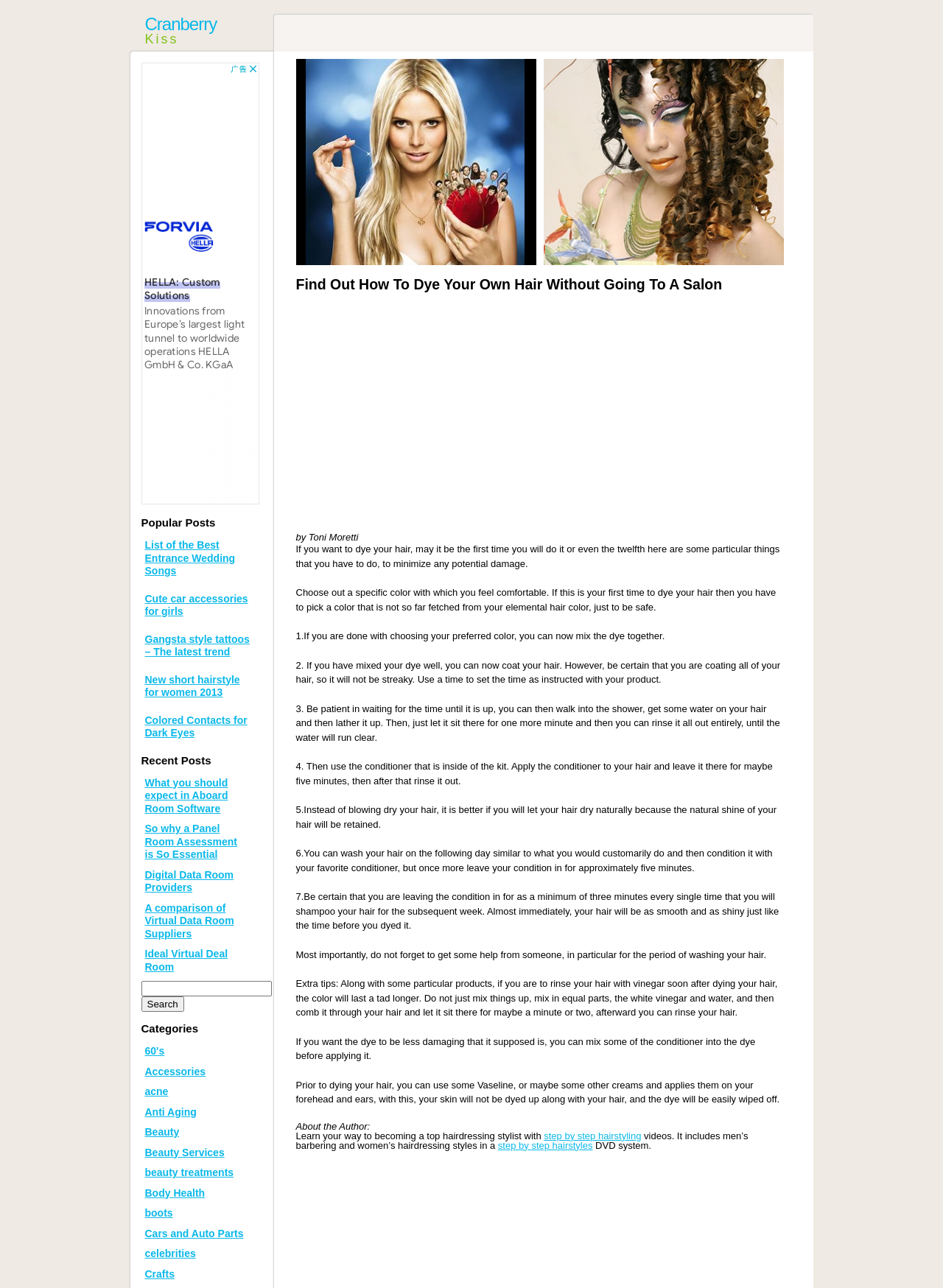How many steps are involved in dyeing hair?
Please give a detailed and elaborate answer to the question.

The article provides a 7-step process for dyeing hair, which includes choosing a color, mixing the dye, coating the hair, waiting, rinsing, conditioning, and washing the hair the next day.